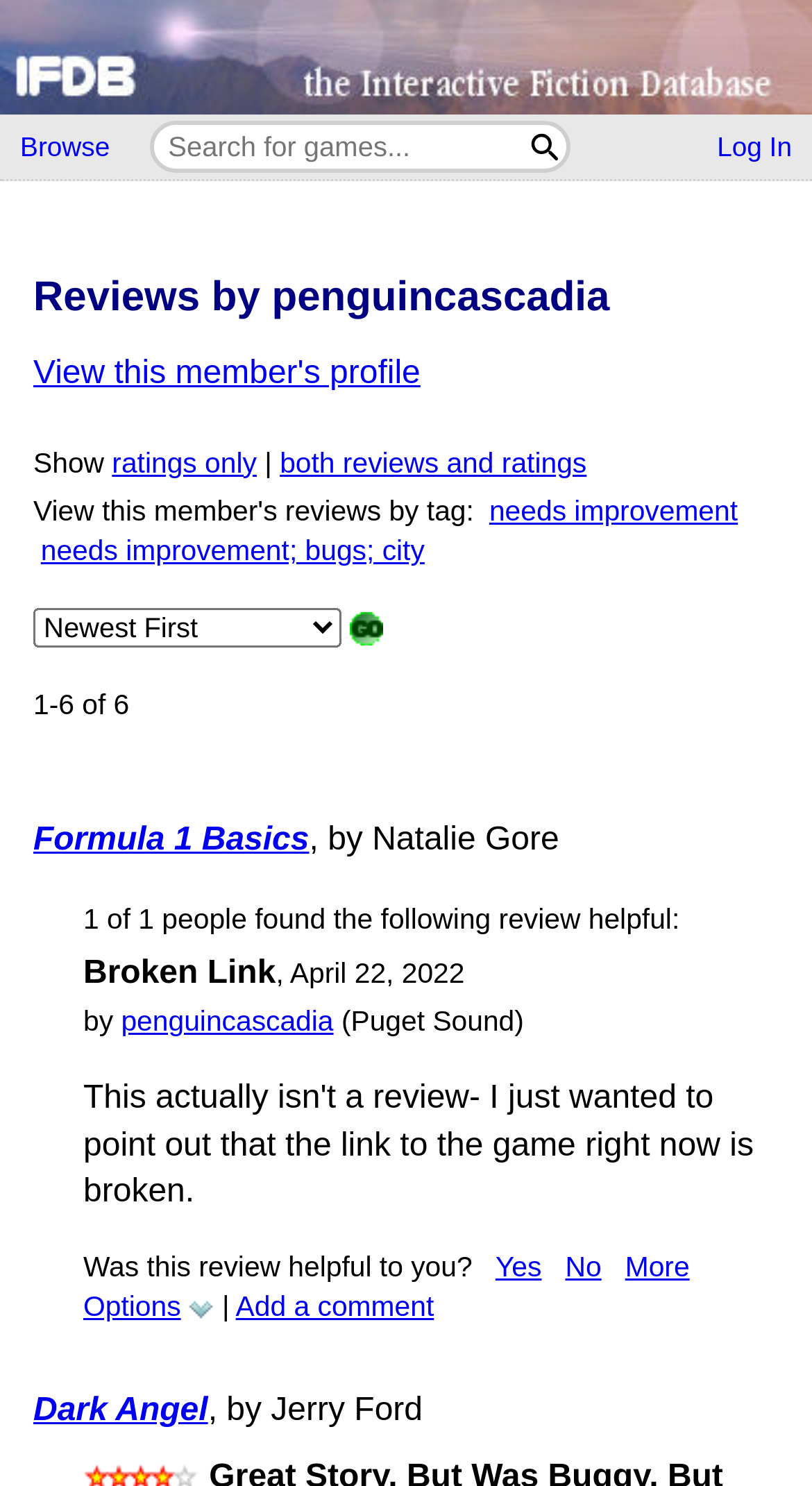What is the username of the reviewer?
Give a one-word or short-phrase answer derived from the screenshot.

penguincascadia